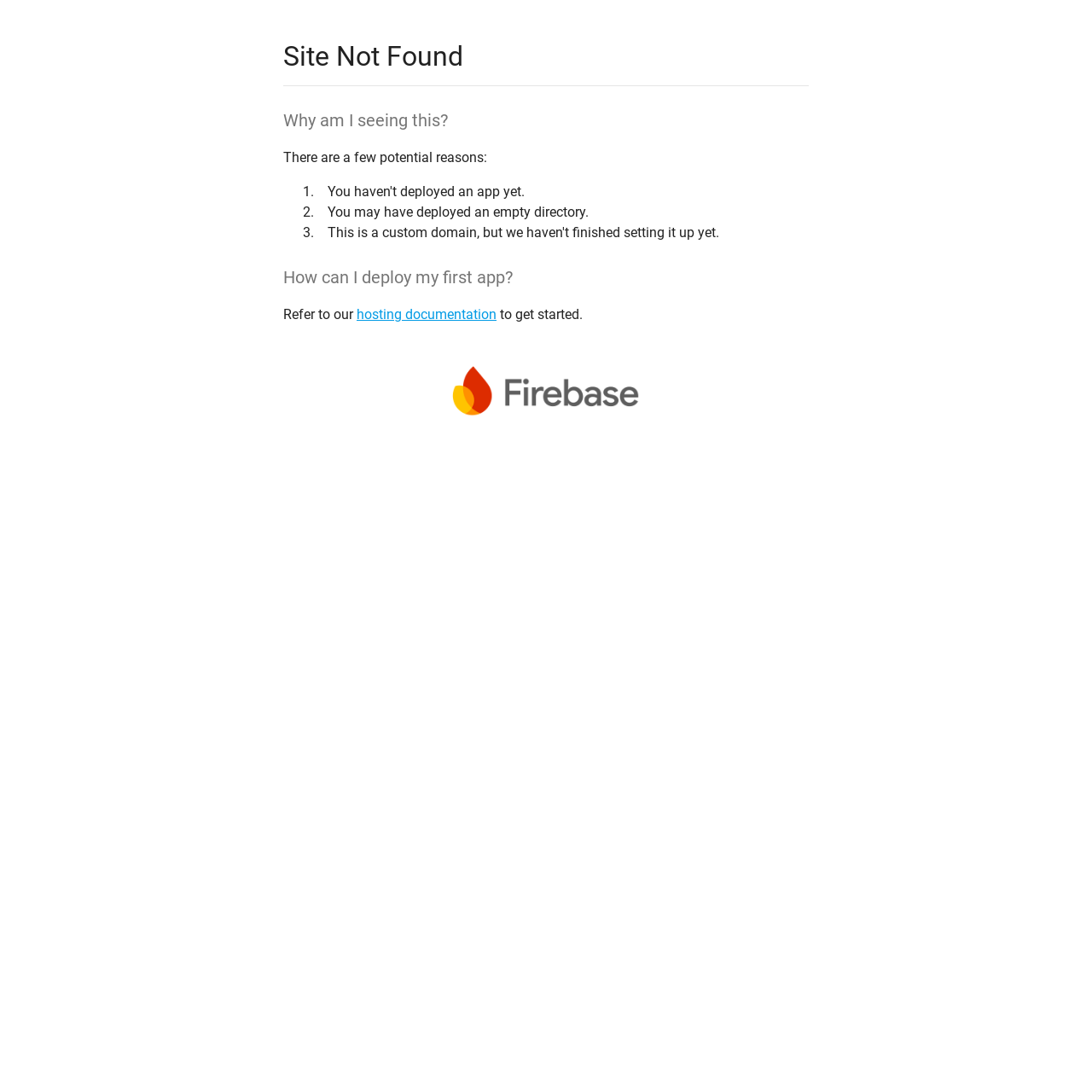How to deploy the first app?
Analyze the screenshot and provide a detailed answer to the question.

To deploy the first app, the user needs to refer to the hosting documentation, which is provided as a link on the webpage.